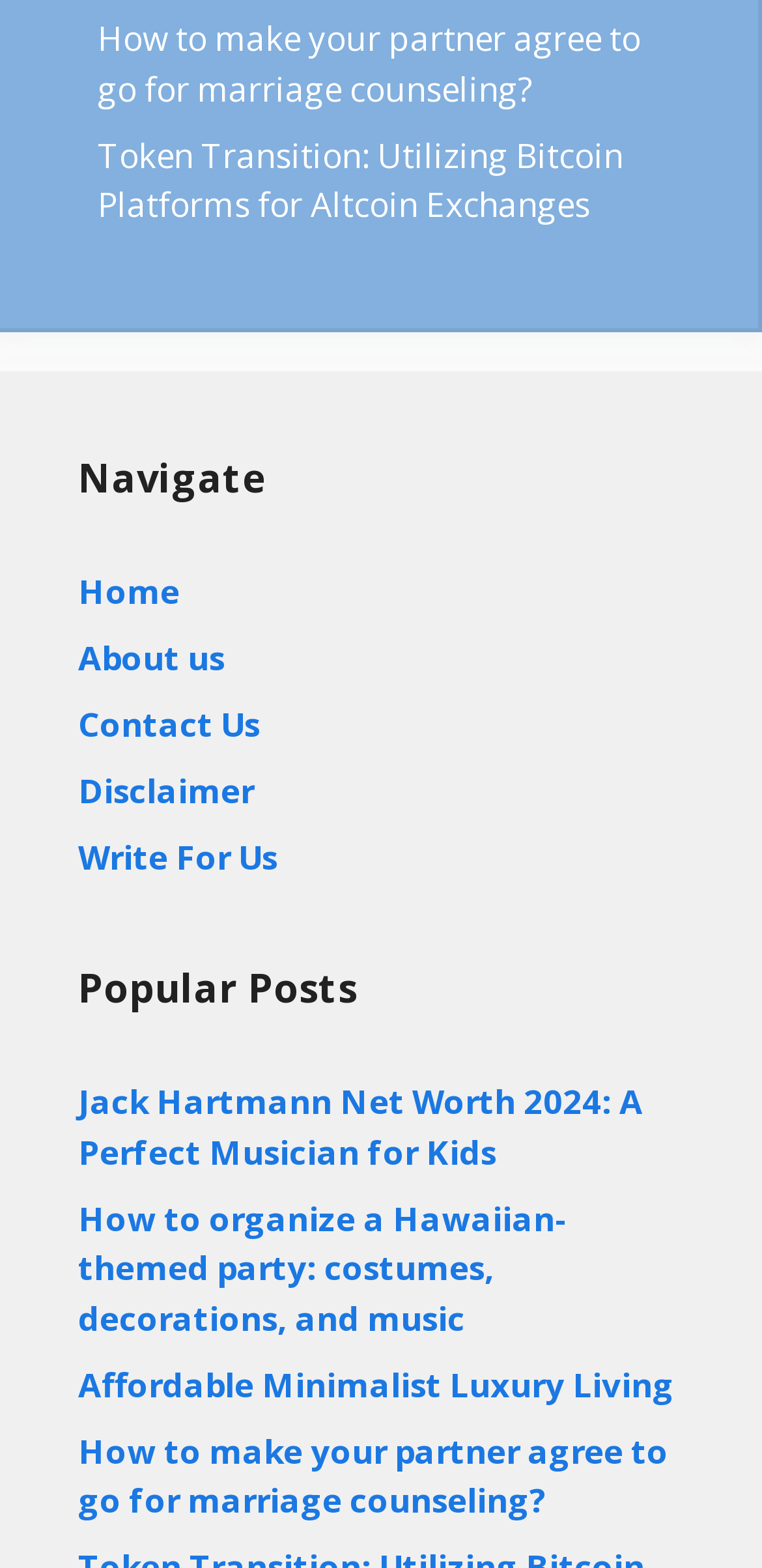Determine the bounding box coordinates of the clickable element necessary to fulfill the instruction: "Read 'Token Transition: Utilizing Bitcoin Platforms for Altcoin Exchanges'". Provide the coordinates as four float numbers within the 0 to 1 range, i.e., [left, top, right, bottom].

[0.128, 0.084, 0.818, 0.145]